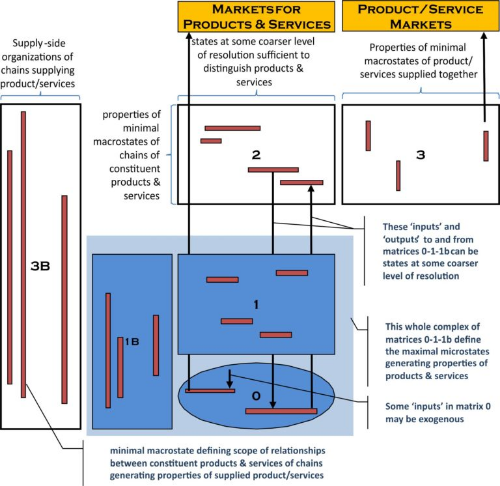Consider the image and give a detailed and elaborate answer to the question: 
What do the arrows in the image illustrate?

The arrows in the image illustrate the flow of inputs and outputs, succinctly showing how states at different resolution levels interact and the maximal macrostates that dictate the nature of products and services offered.